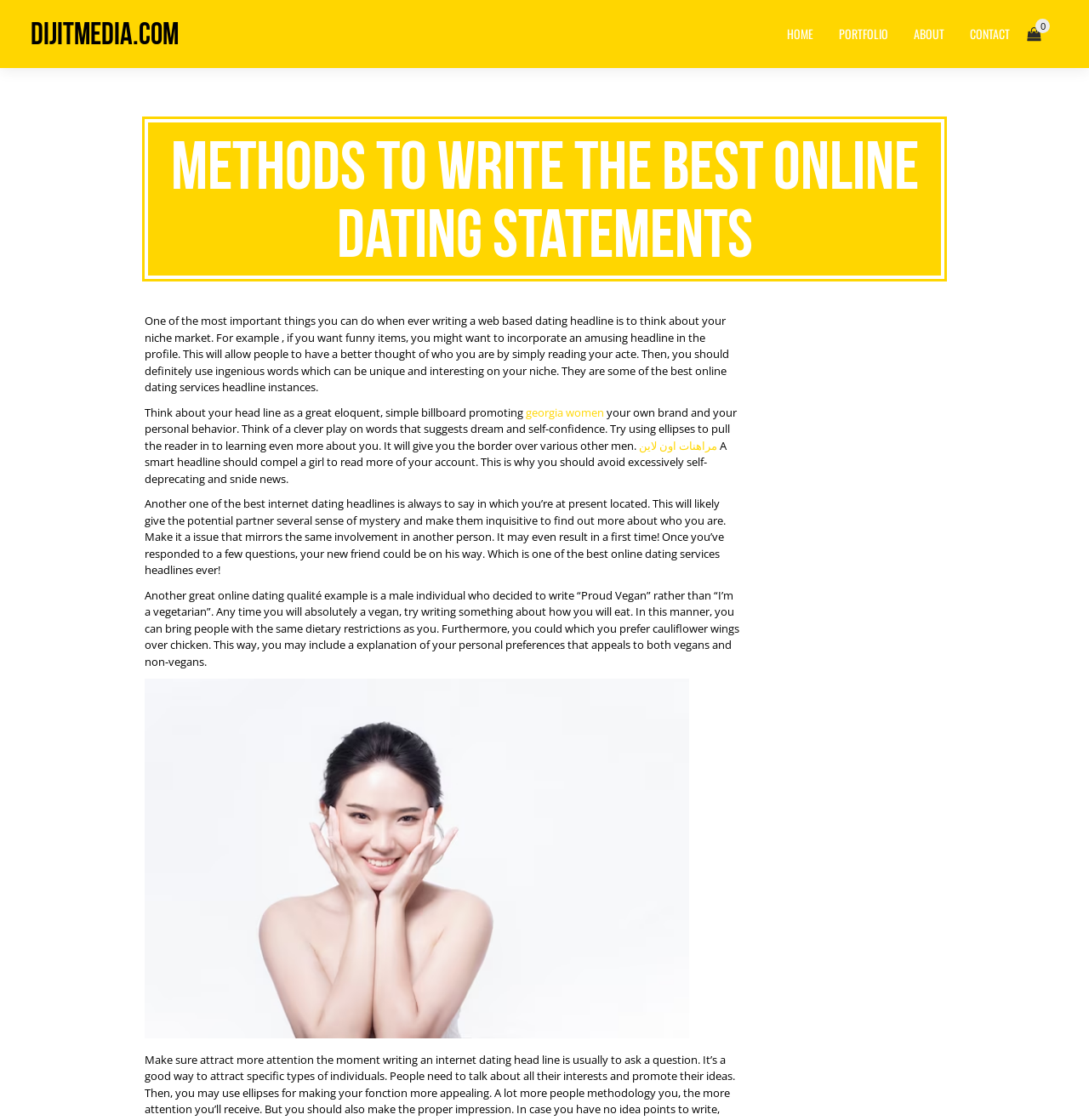How many images are on this webpage?
Please utilize the information in the image to give a detailed response to the question.

There is only one image on this webpage, which is a photo of an Asian woman with beautiful skin, located at the bottom of the article.